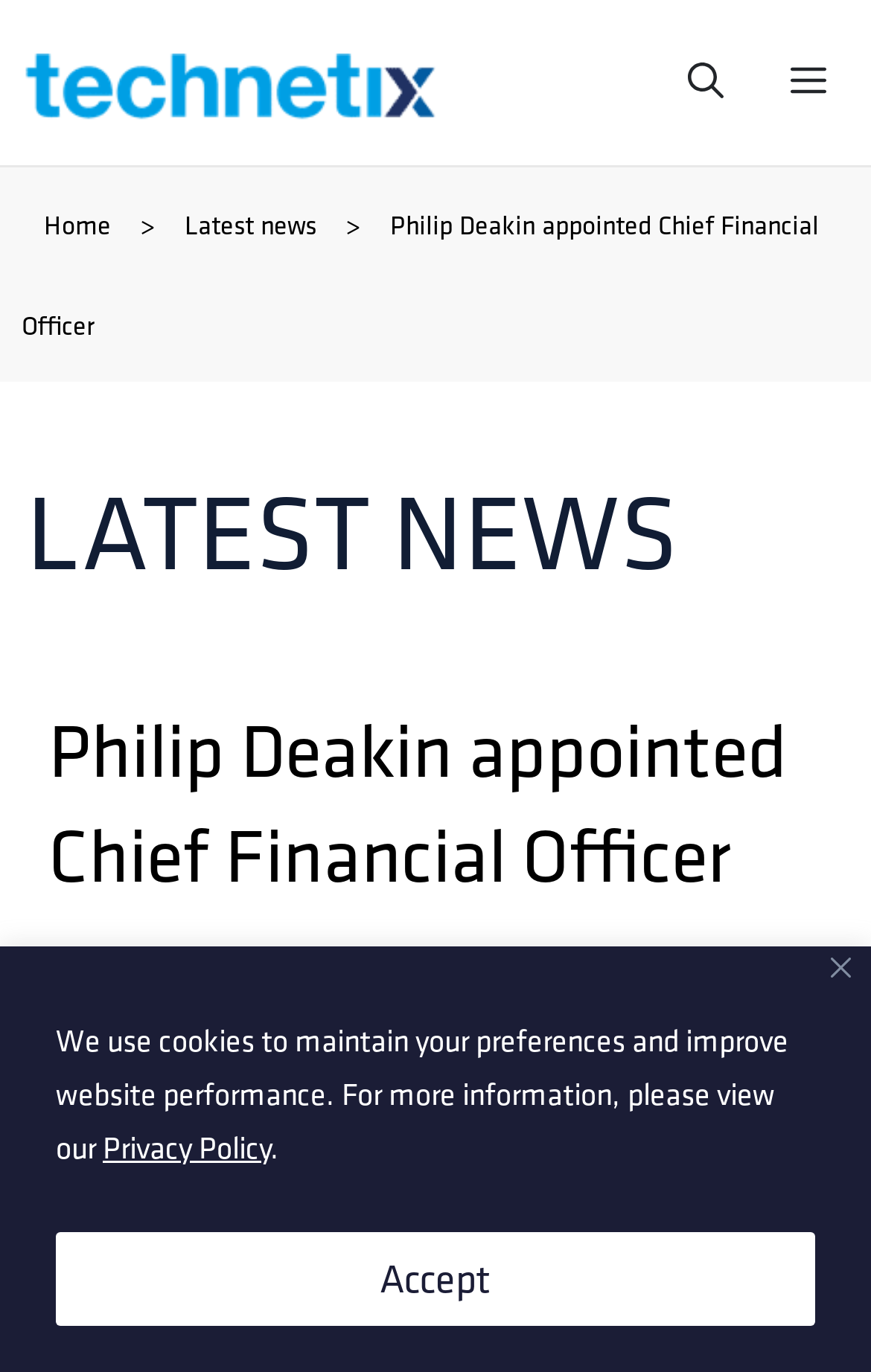Identify and extract the heading text of the webpage.

Philip Deakin appointed Chief Financial Officer